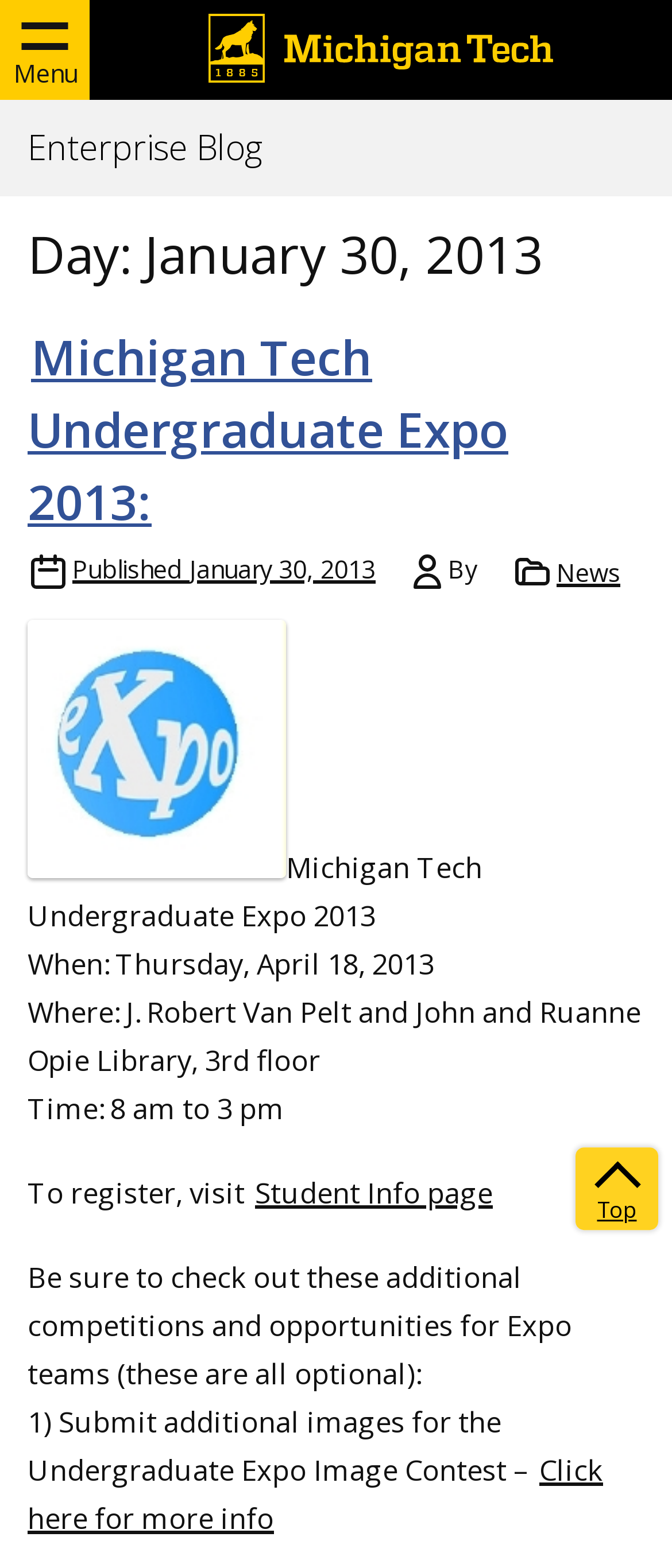Identify the bounding box for the element characterized by the following description: "Menu".

[0.0, 0.0, 0.133, 0.064]